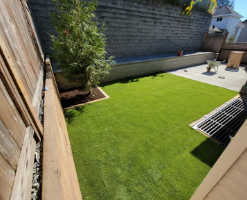Generate a detailed caption that encompasses all aspects of the image.

The image showcases a beautifully designed outdoor space featuring artificial grass that creates a lush, green landscape. In the foreground, the vibrant, well-maintained artificial turf stands out, providing a perfect area for relaxation or play. To the left, there is a wooden fence that adds privacy, while a young tree is strategically placed in the corner, contributing to the greenery. The space also includes a hard surface section on the right, which features grid-like drainage, blending functionality with aesthetics. This outdoor area is not only inviting but also low-maintenance, highlighted by the advantages of artificial grass, such as water conservation and a chemical-free environment.